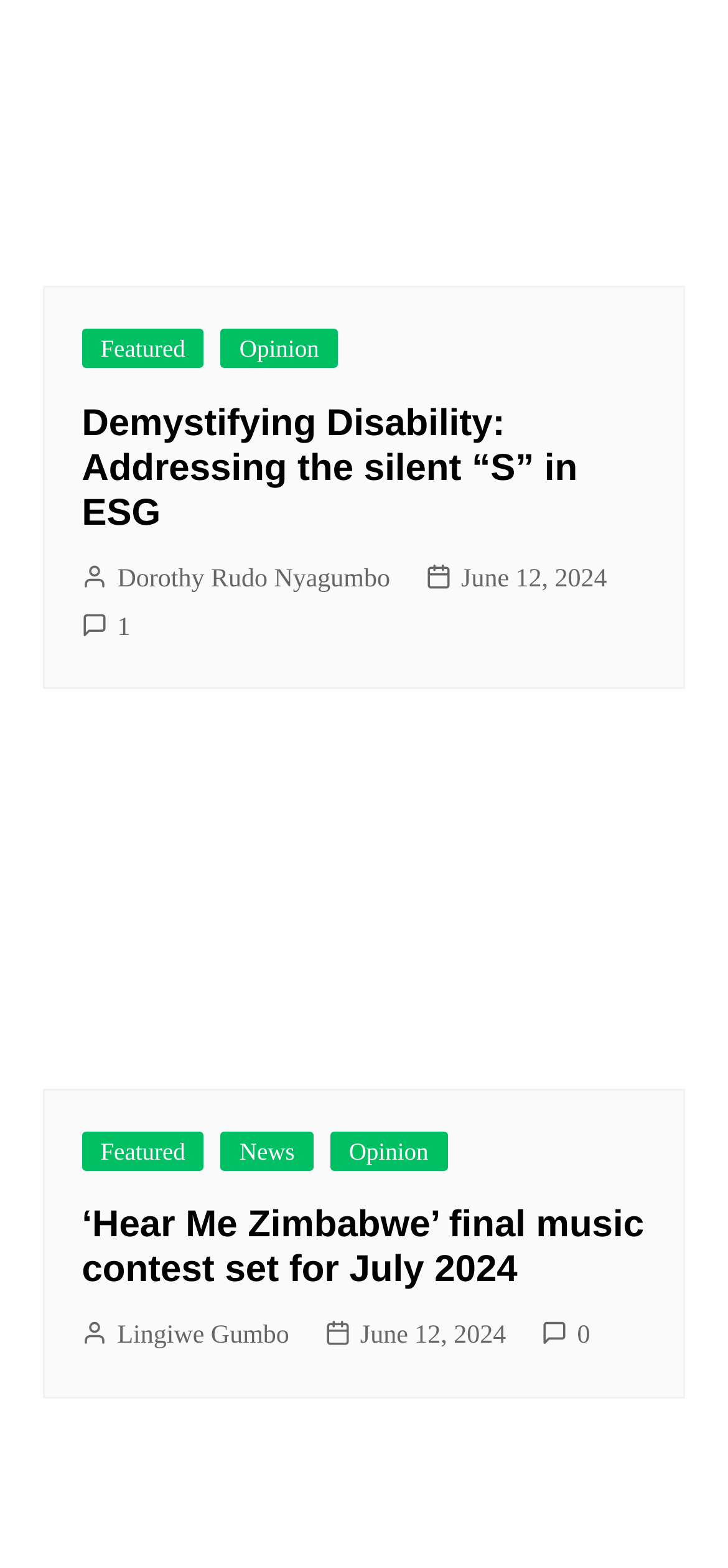Find the bounding box coordinates of the element to click in order to complete the given instruction: "Read the article 'Demystifying Disability: Addressing the silent “S” in ESG'."

[0.112, 0.256, 0.888, 0.342]